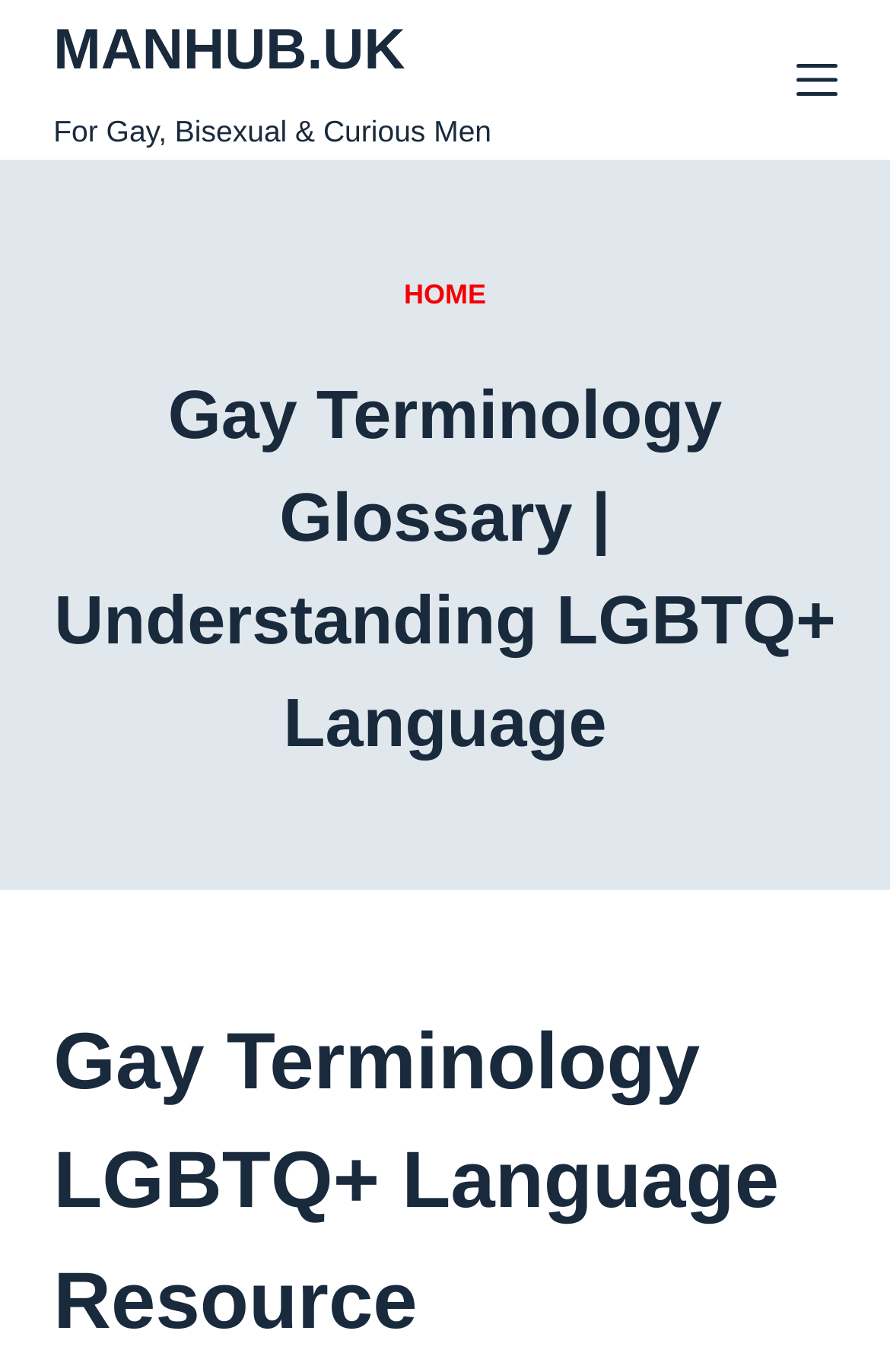What is the purpose of the button in the top right corner?
Please provide a detailed and comprehensive answer to the question.

I identified the button element with the text 'Menu' and inferred that its purpose is to open a menu, likely containing more navigation options or settings.